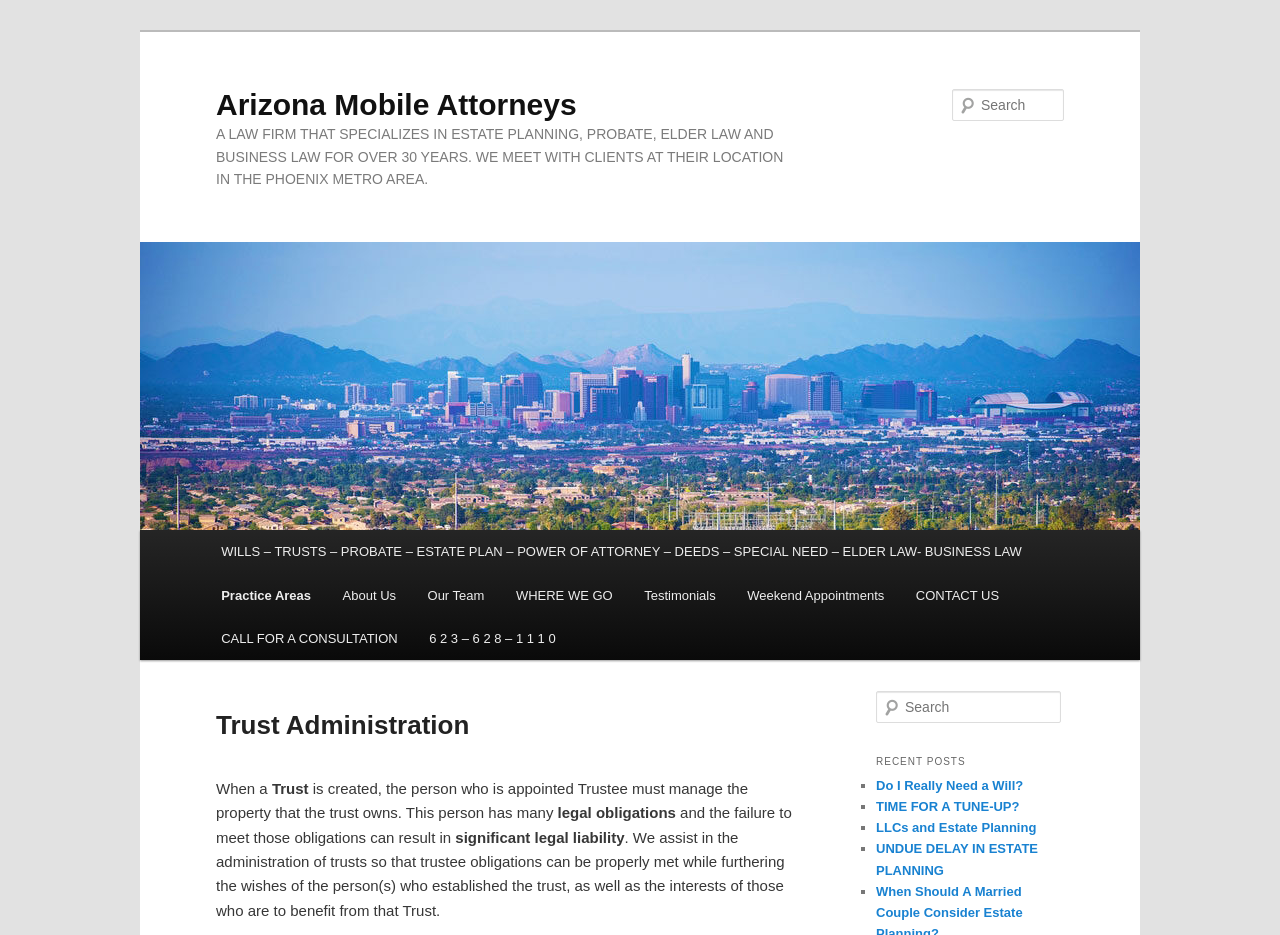Find the bounding box coordinates of the area to click in order to follow the instruction: "Contact us".

[0.703, 0.613, 0.793, 0.66]